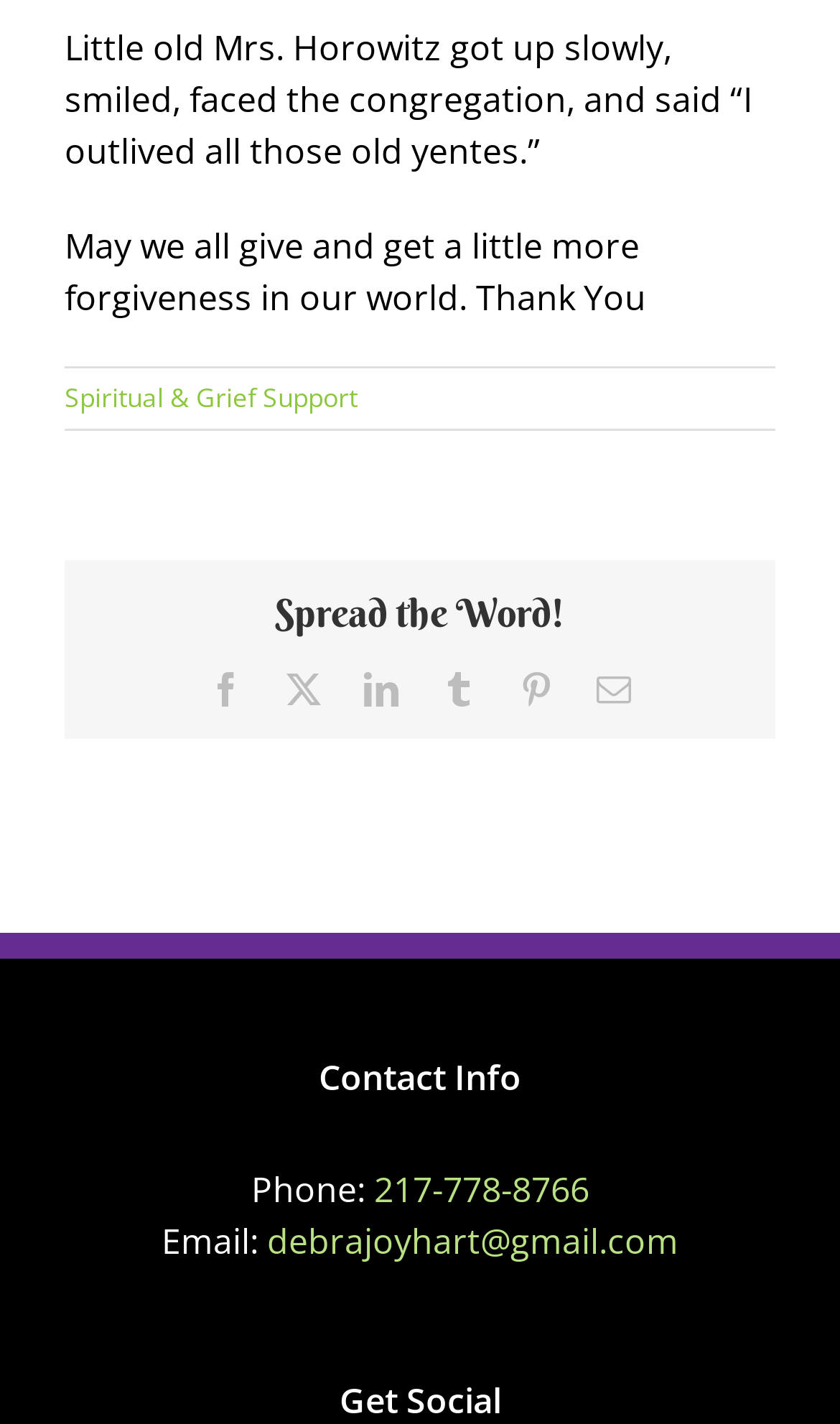Utilize the details in the image to thoroughly answer the following question: What is the contact phone number?

The static text 'Phone:' is followed by the link '217-778-8766', which is the contact phone number.